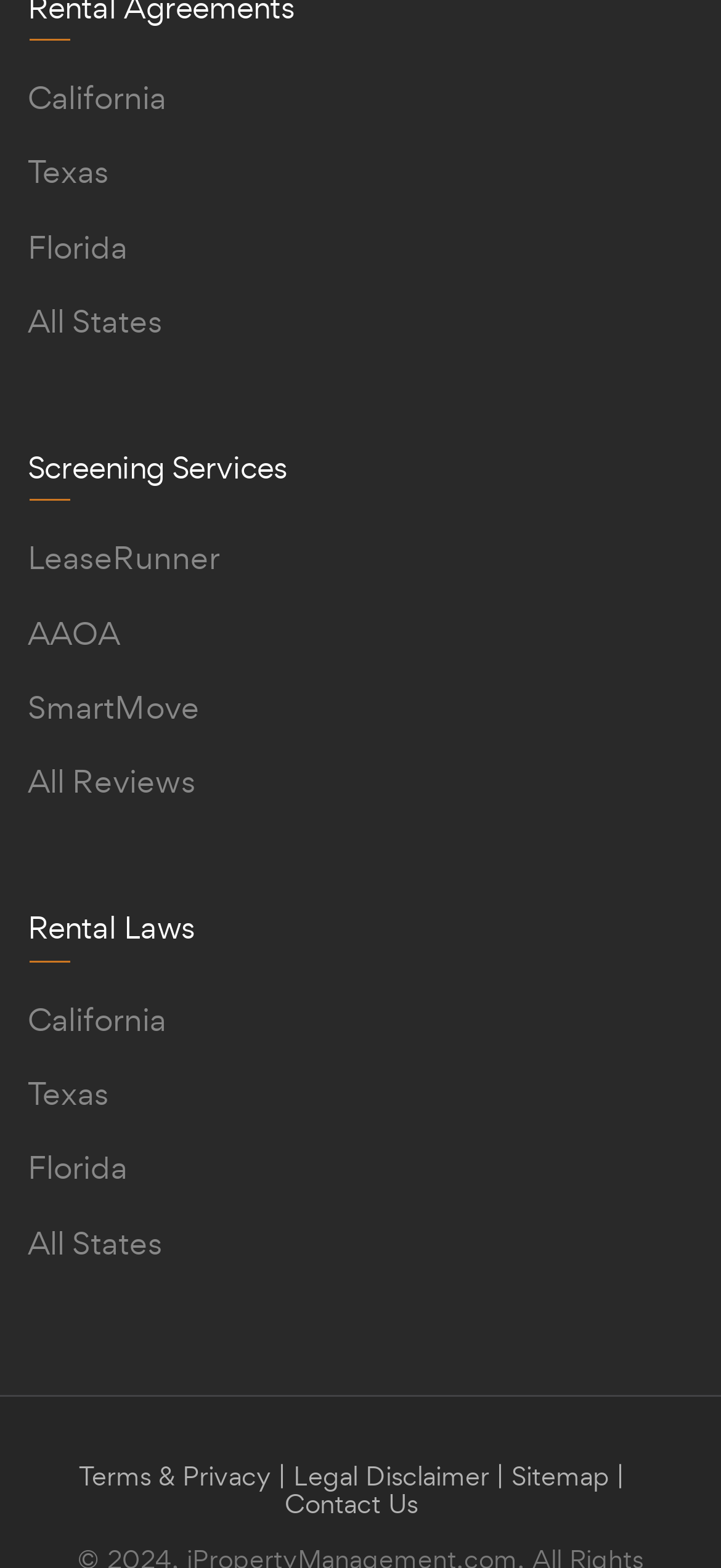How many states are specifically mentioned?
We need a detailed and meticulous answer to the question.

I counted the links with state names and found three specific states mentioned: California, Texas, and Florida.